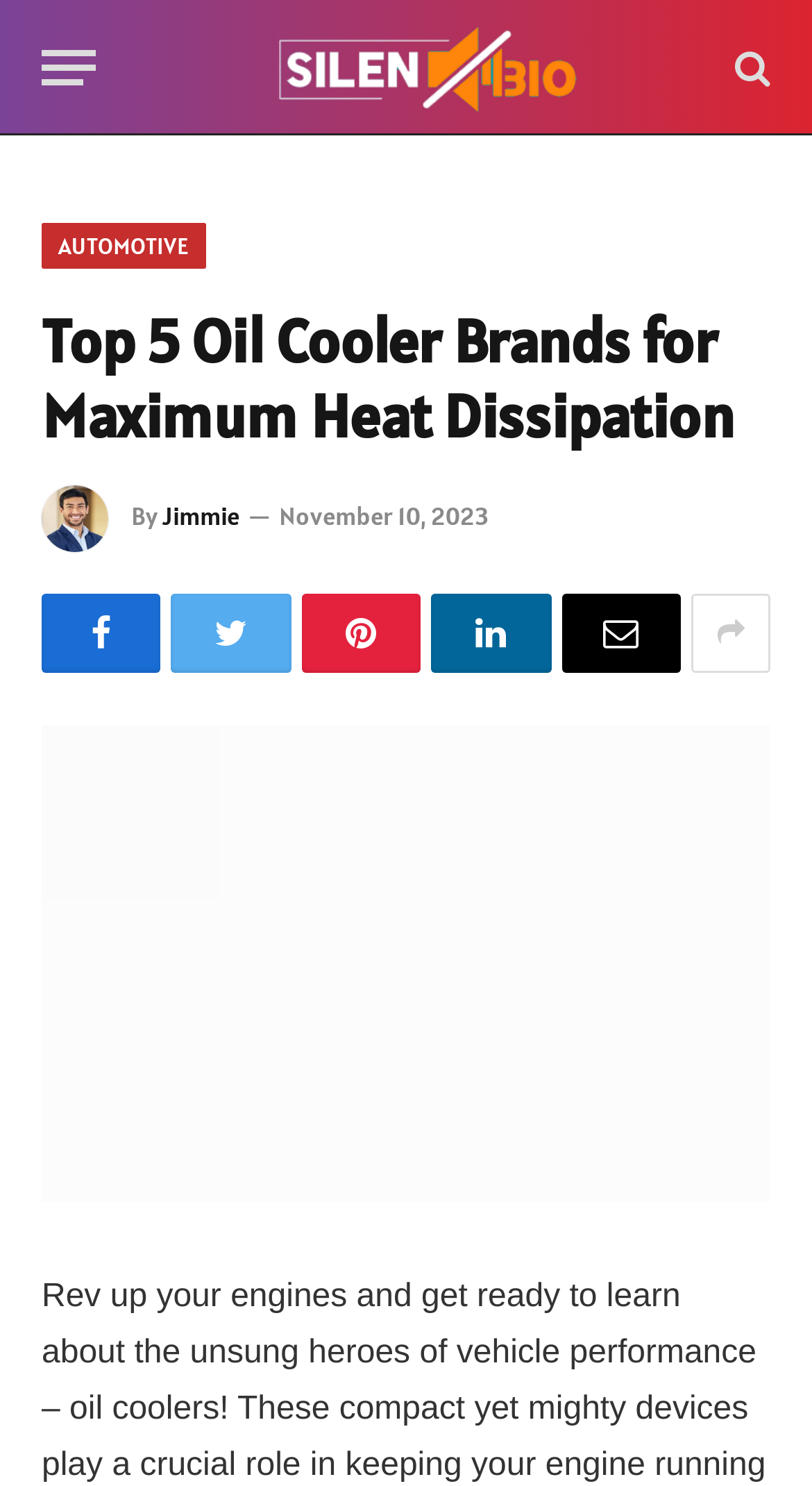Provide your answer in a single word or phrase: 
Who is the author of the article?

Jimmie